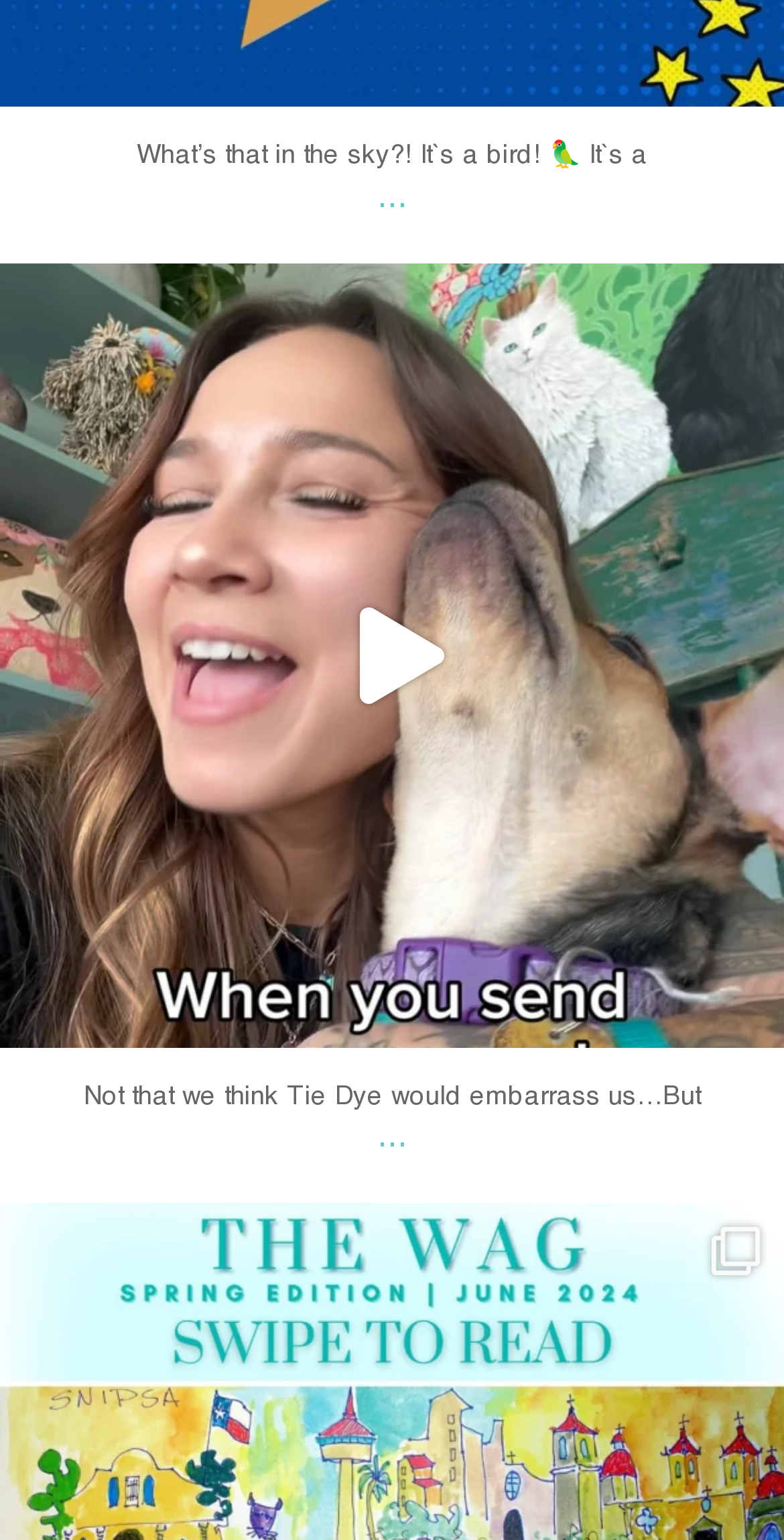Find the bounding box coordinates for the UI element whose description is: "...". The coordinates should be four float numbers between 0 and 1, in the format [left, top, right, bottom].

[0.481, 0.108, 0.519, 0.146]